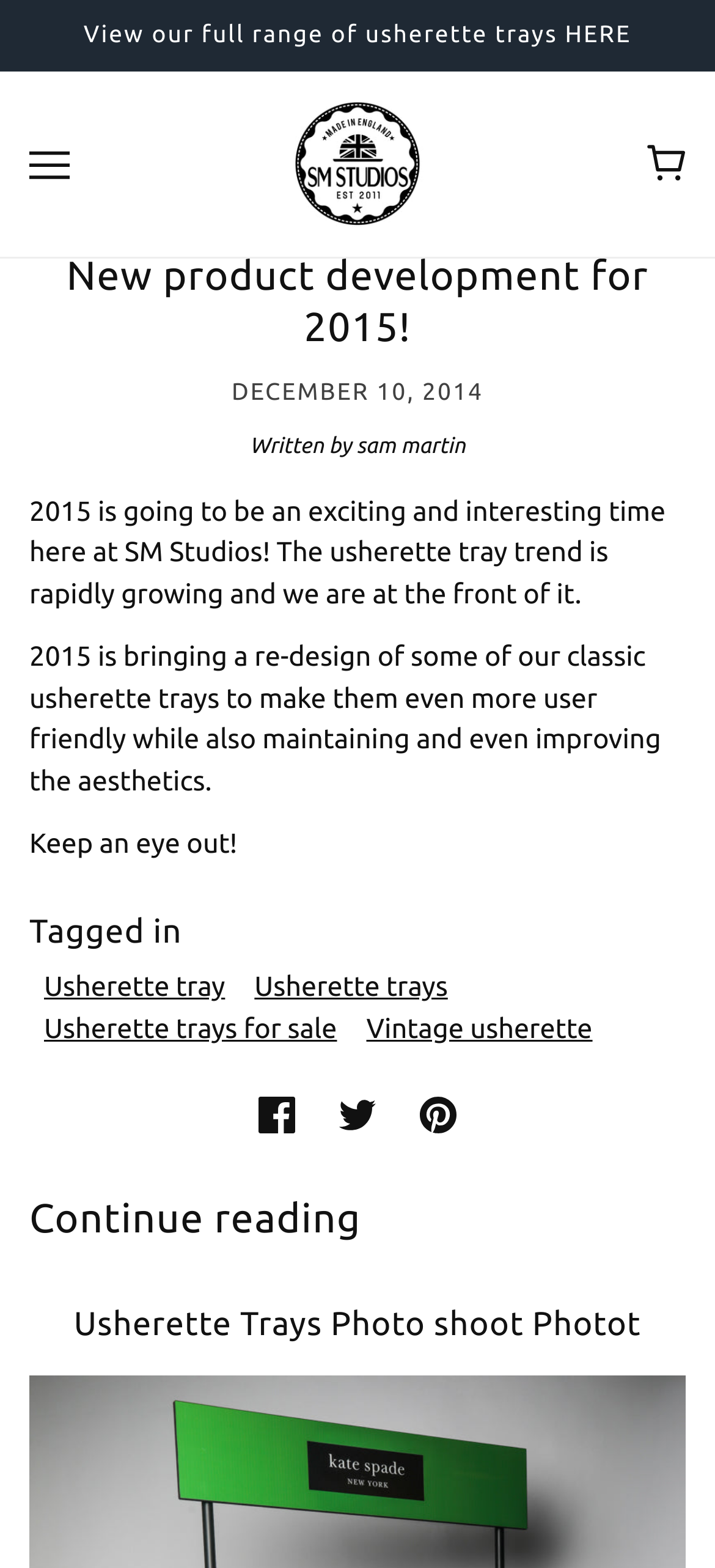Bounding box coordinates are specified in the format (top-left x, top-left y, bottom-right x, bottom-right y). All values are floating point numbers bounded between 0 and 1. Please provide the bounding box coordinate of the region this sentence describes: aria-label="Share on Twitter"

[0.444, 0.688, 0.556, 0.733]